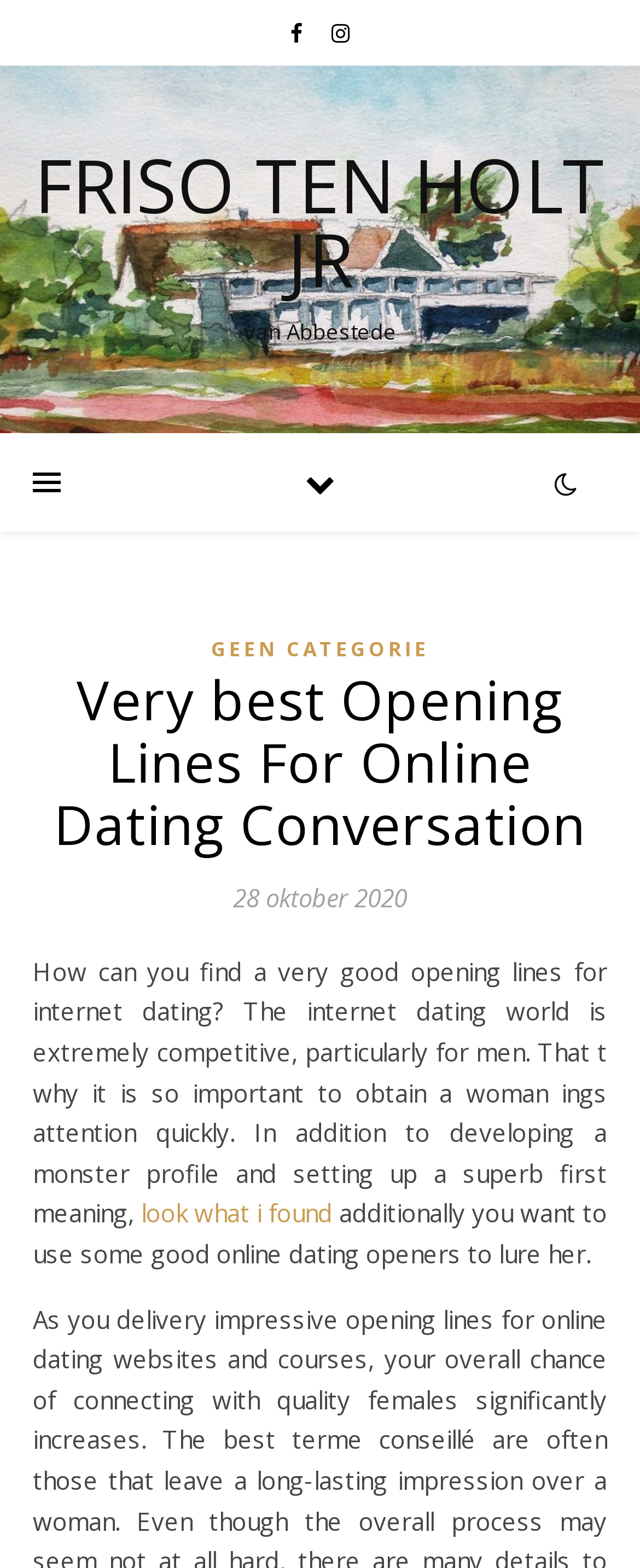Respond with a single word or phrase to the following question:
What is the author's name?

Friso Ten Holt jr